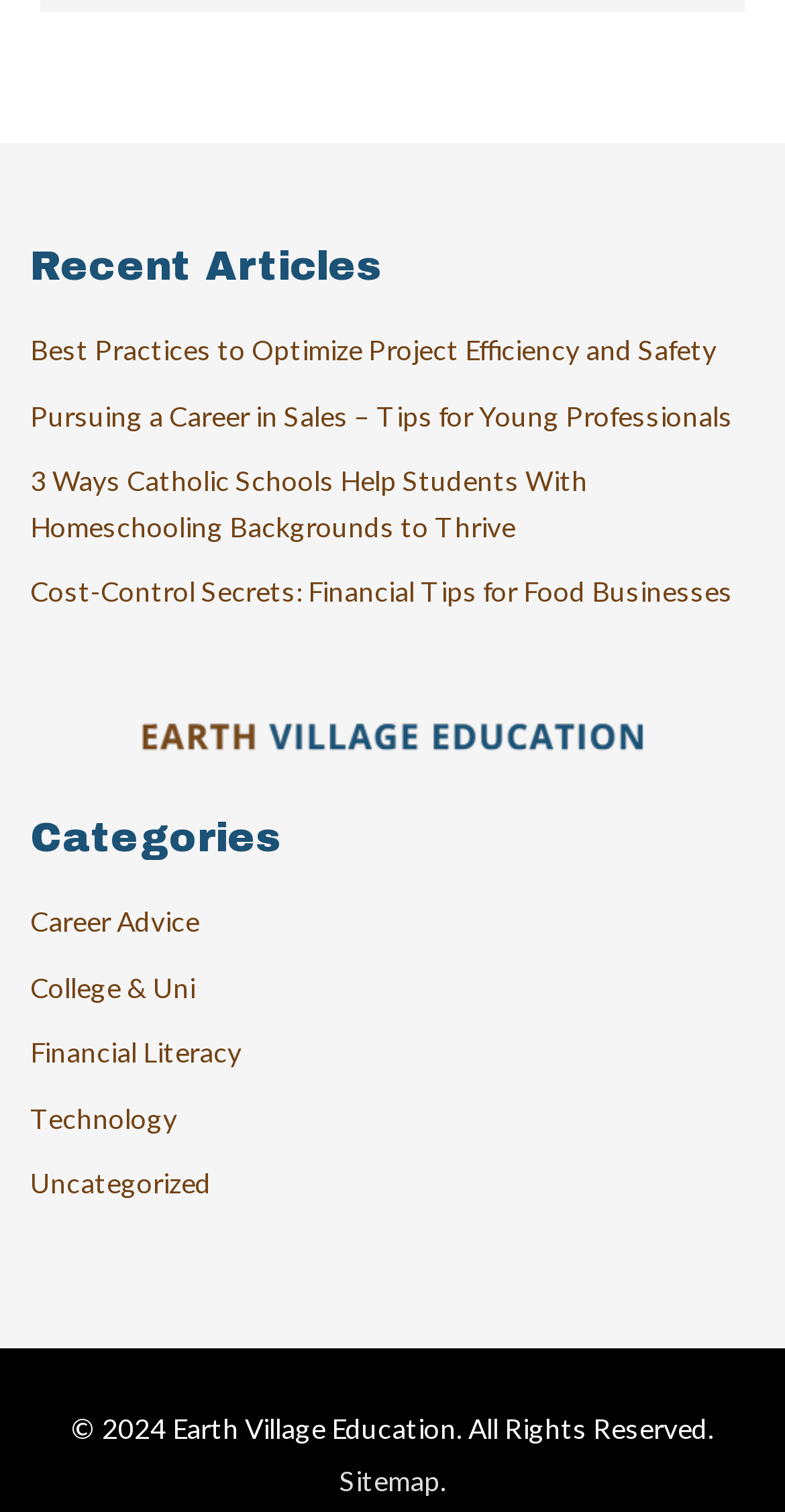How many categories are there?
Please utilize the information in the image to give a detailed response to the question.

I counted the number of link elements with OCR text that appear to be category names, which are 'Career Advice', 'College & Uni', 'Financial Literacy', 'Technology', and 'Uncategorized', and found 5 in total.